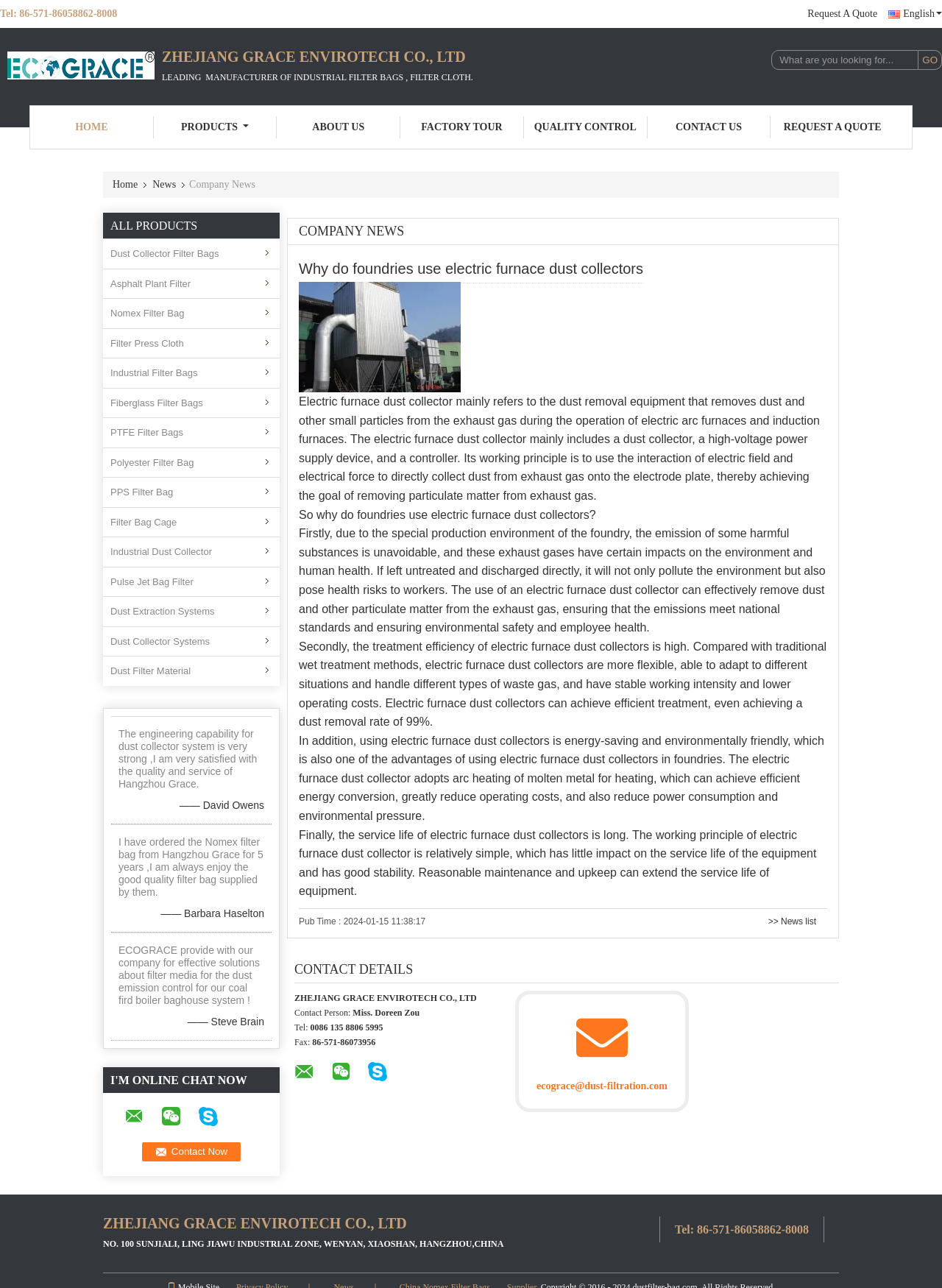What is the advantage of using electric furnace dust collectors in foundries?
Observe the image and answer the question with a one-word or short phrase response.

Energy-saving and environmentally friendly